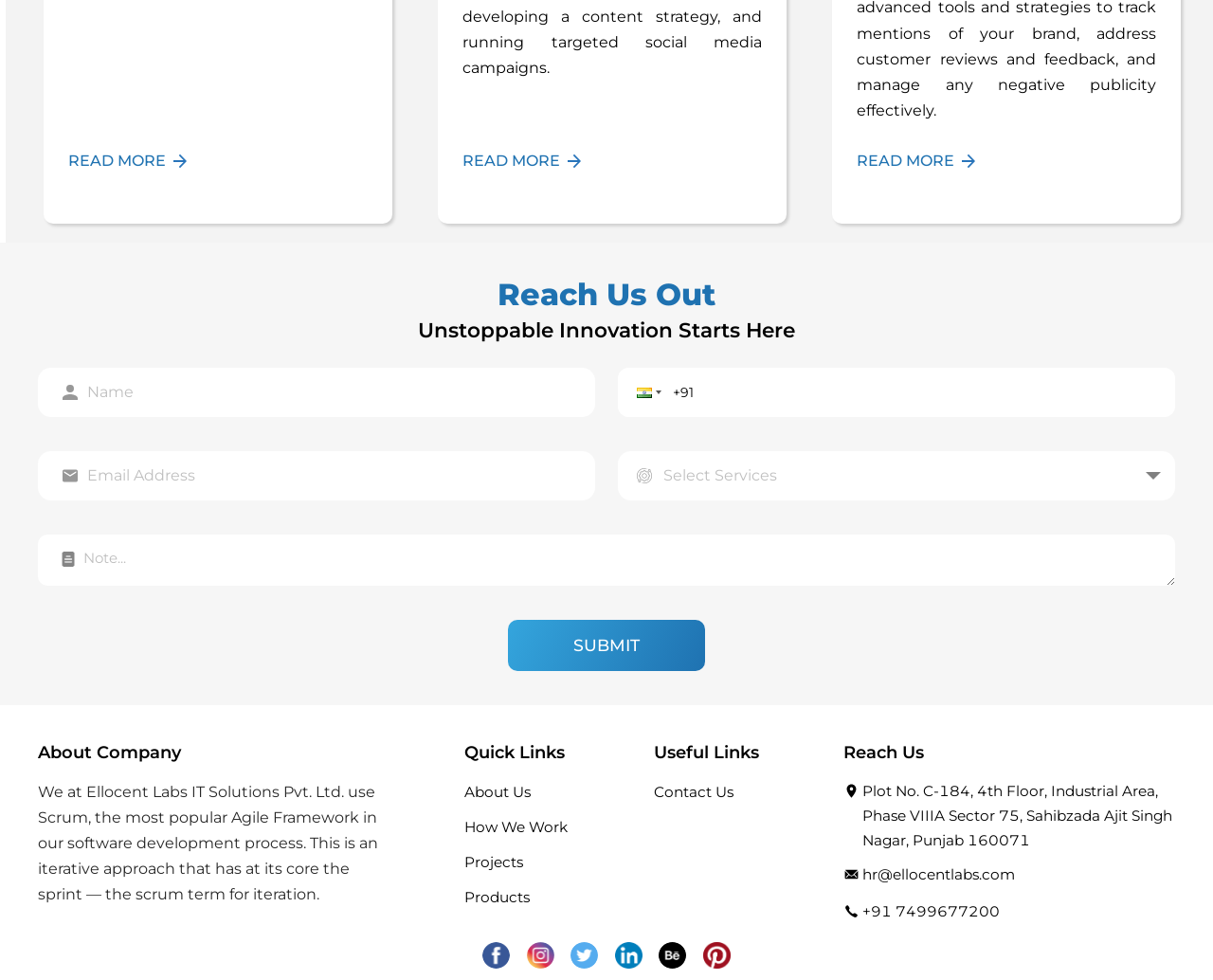Answer the question with a brief word or phrase:
What is the company name mentioned on the webpage?

Ellocent Labs IT Solutions Pvt. Ltd.